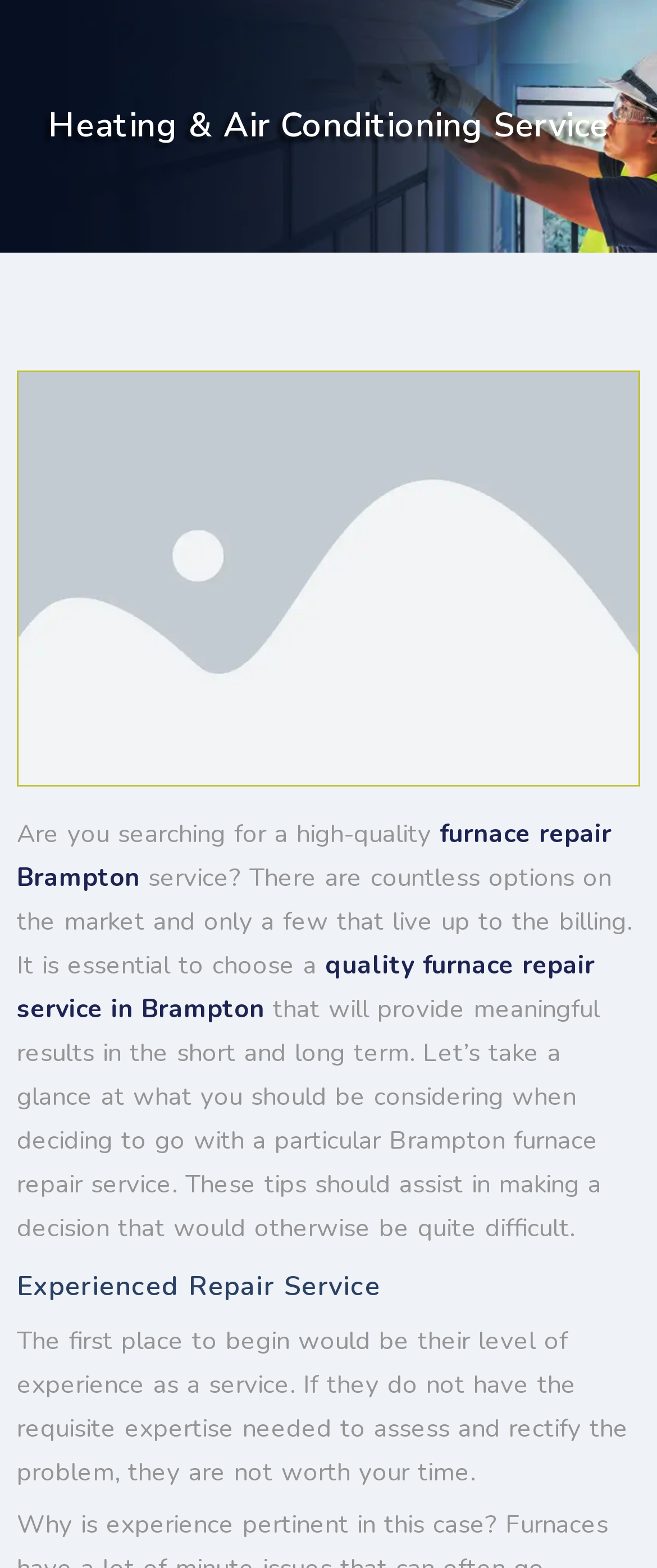What is the importance of experience in a repair service?
Please respond to the question with a detailed and thorough explanation.

According to the webpage, experience is important in a repair service because it allows them to assess and rectify the problem, as stated in the text 'If they do not have the requisite expertise needed to assess and rectify the problem, they are not worth your time'.